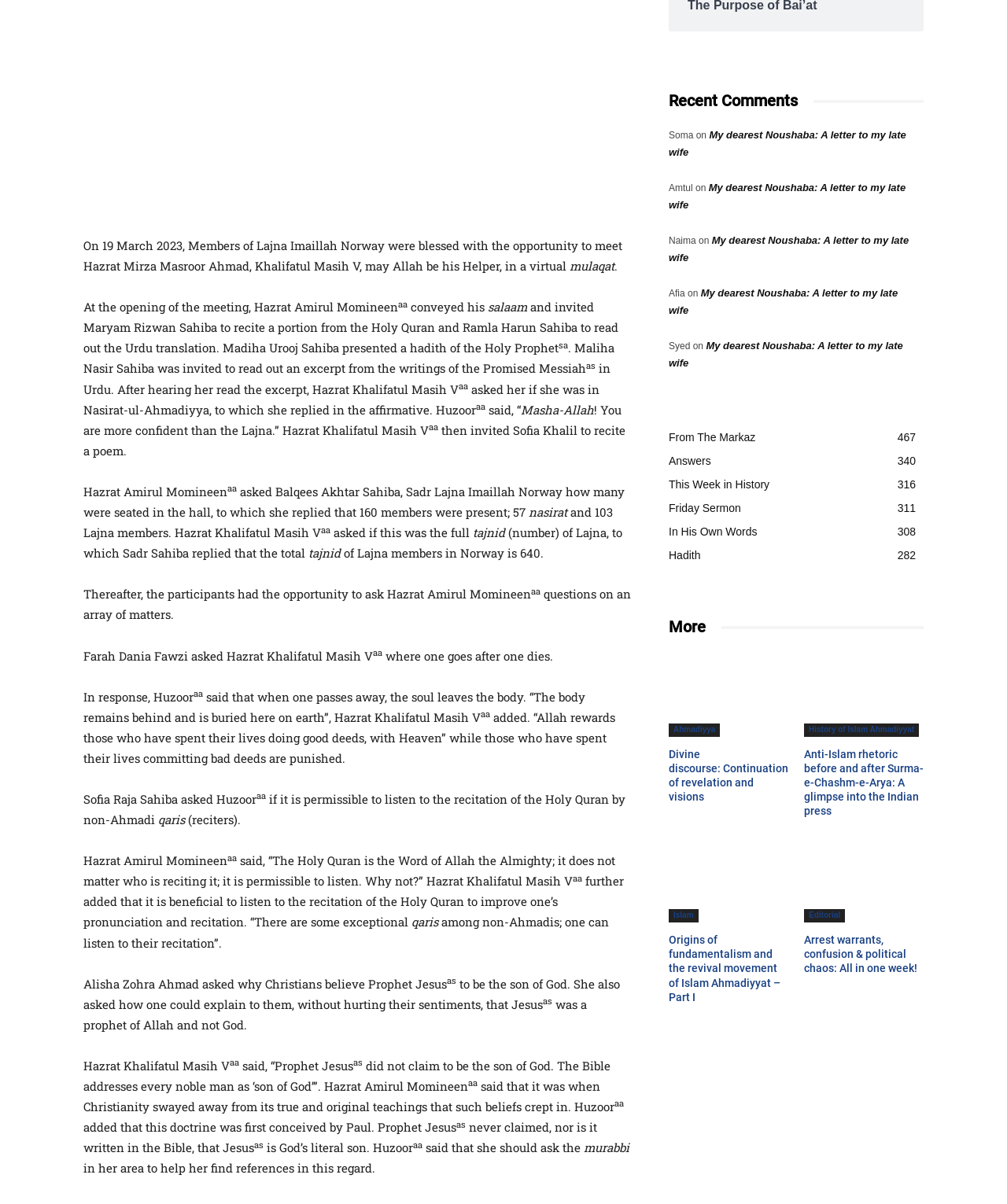Determine the bounding box for the UI element that matches this description: "Ahmadiyya".

[0.664, 0.601, 0.715, 0.612]